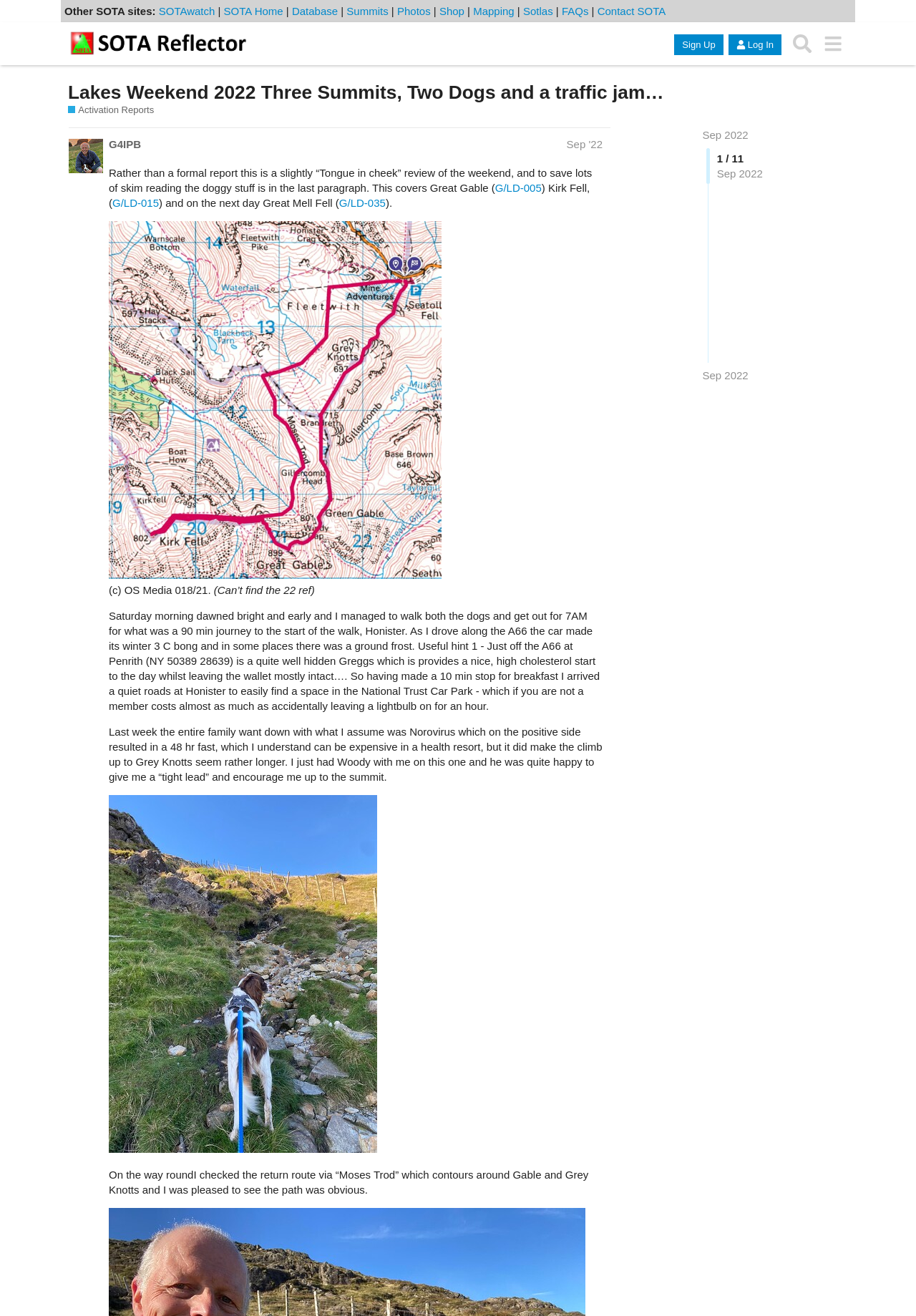Analyze the image and give a detailed response to the question:
What is the name of the author?

The author's name is mentioned in the heading 'G4IPB Sep '22', which suggests that the author's call sign is G4IPB.